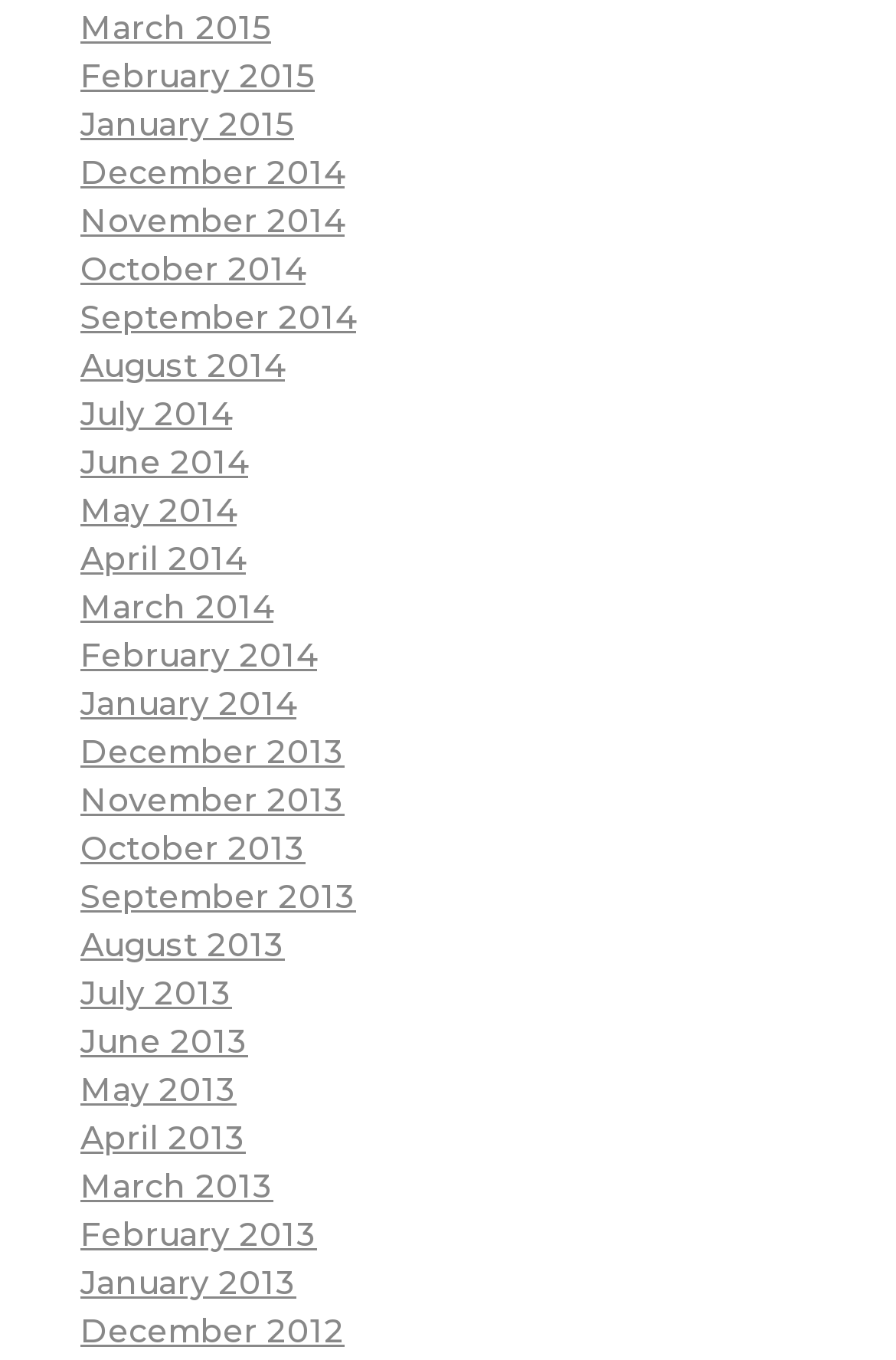Locate the bounding box coordinates of the element that needs to be clicked to carry out the instruction: "browse December 2012". The coordinates should be given as four float numbers ranging from 0 to 1, i.e., [left, top, right, bottom].

[0.09, 0.963, 0.385, 0.993]